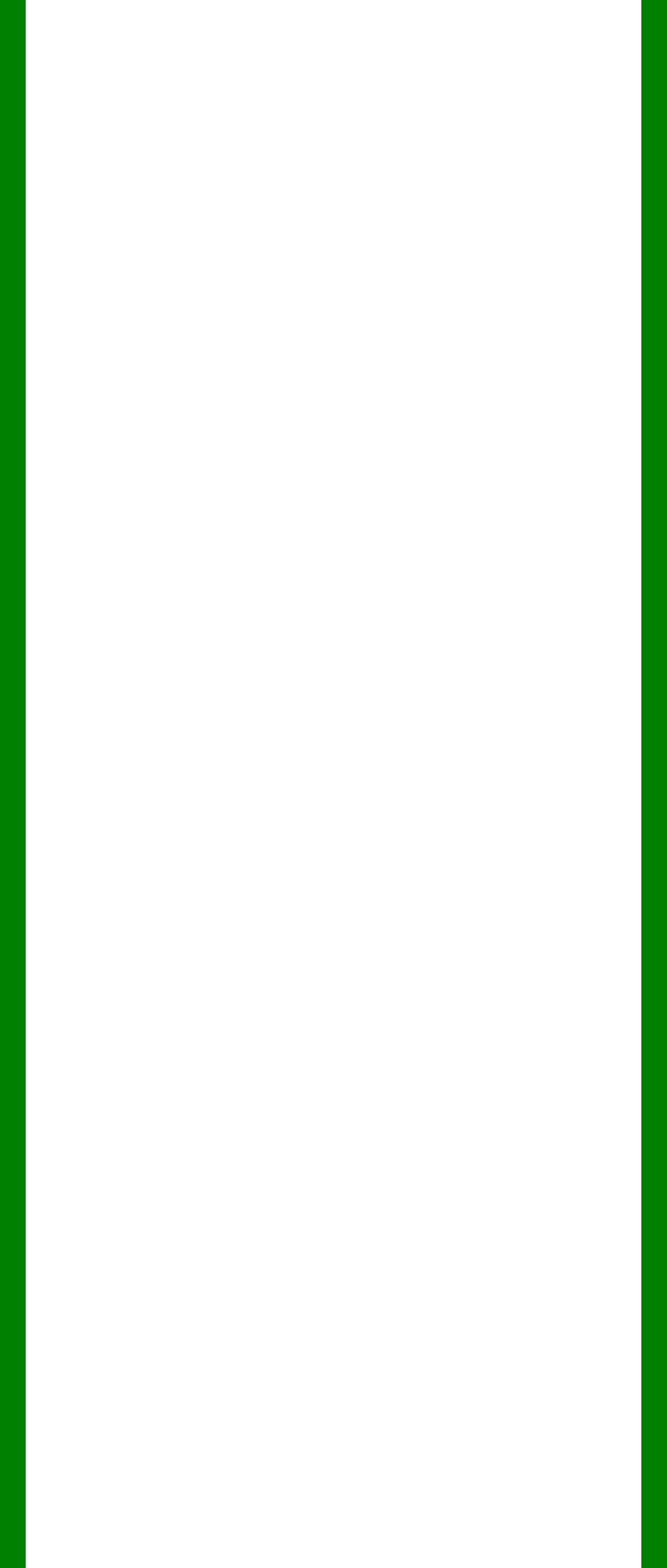Please locate the bounding box coordinates of the element that needs to be clicked to achieve the following instruction: "click the first icon". The coordinates should be four float numbers between 0 and 1, i.e., [left, top, right, bottom].

[0.046, 0.052, 0.492, 0.072]